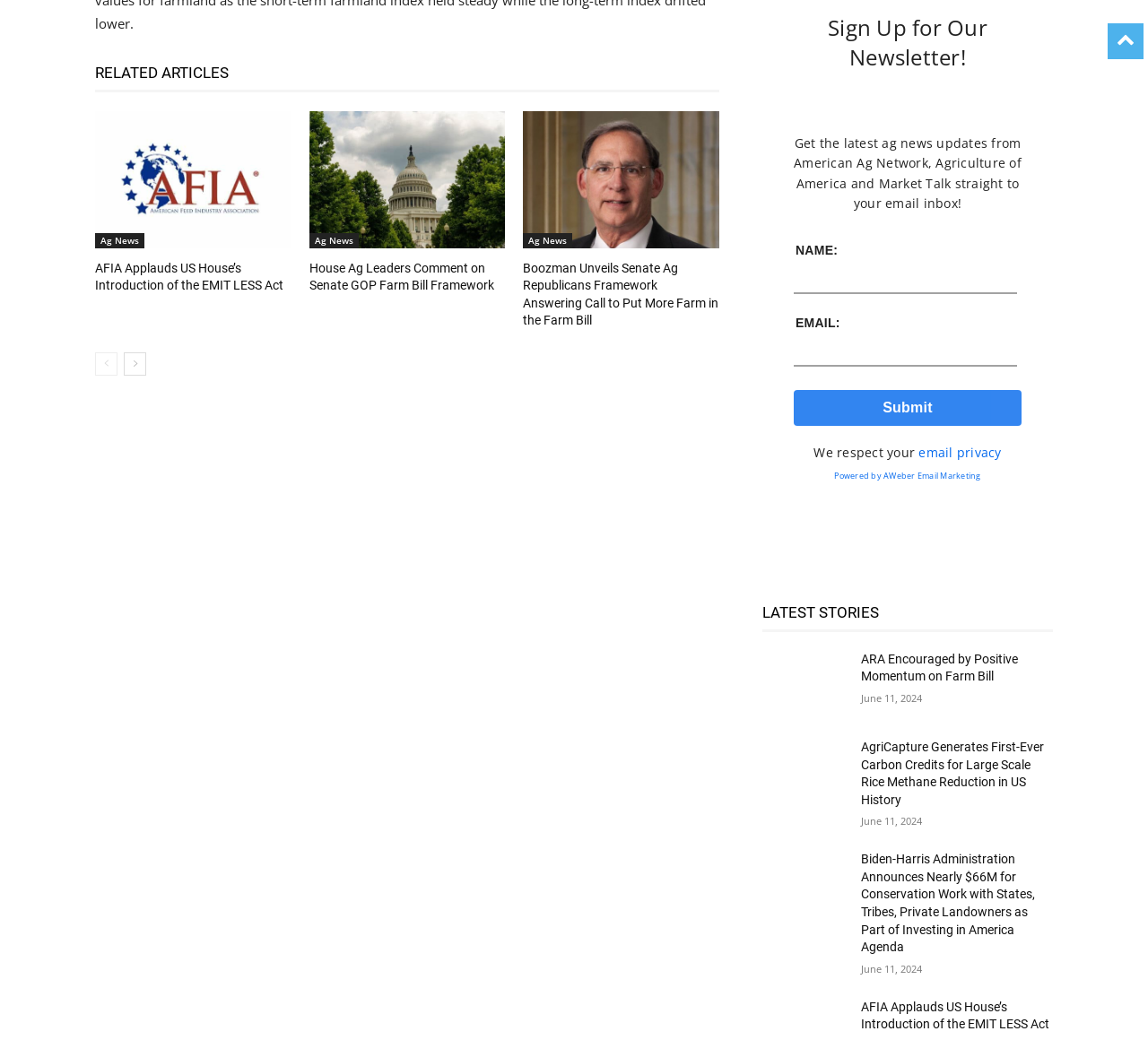Provide the bounding box coordinates for the UI element described in this sentence: "name="email"". The coordinates should be four float values between 0 and 1, i.e., [left, top, right, bottom].

[0.691, 0.324, 0.886, 0.353]